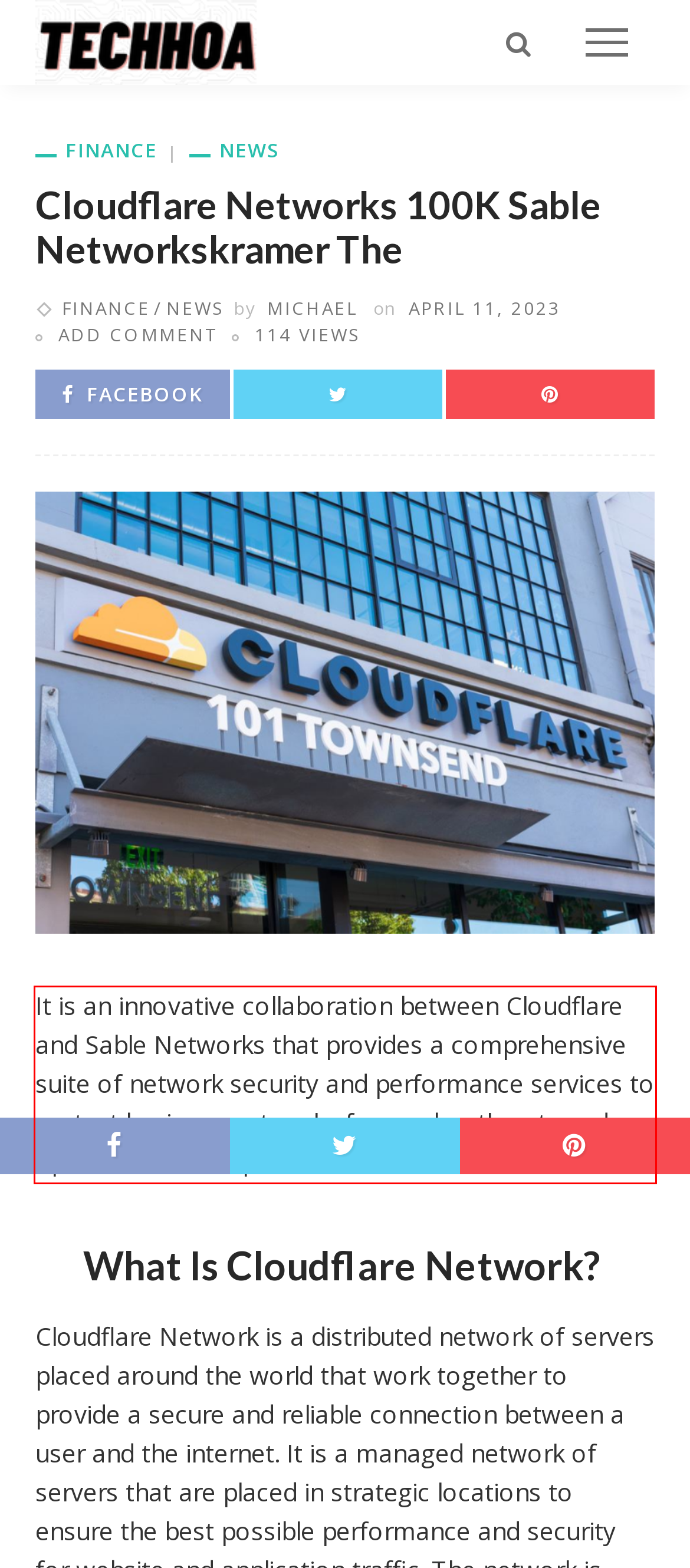In the screenshot of the webpage, find the red bounding box and perform OCR to obtain the text content restricted within this red bounding box.

It is an innovative collaboration between Cloudflare and Sable Networks that provides a comprehensive suite of network security and performance services to protect business networks from cyber threats and optimize network performance.